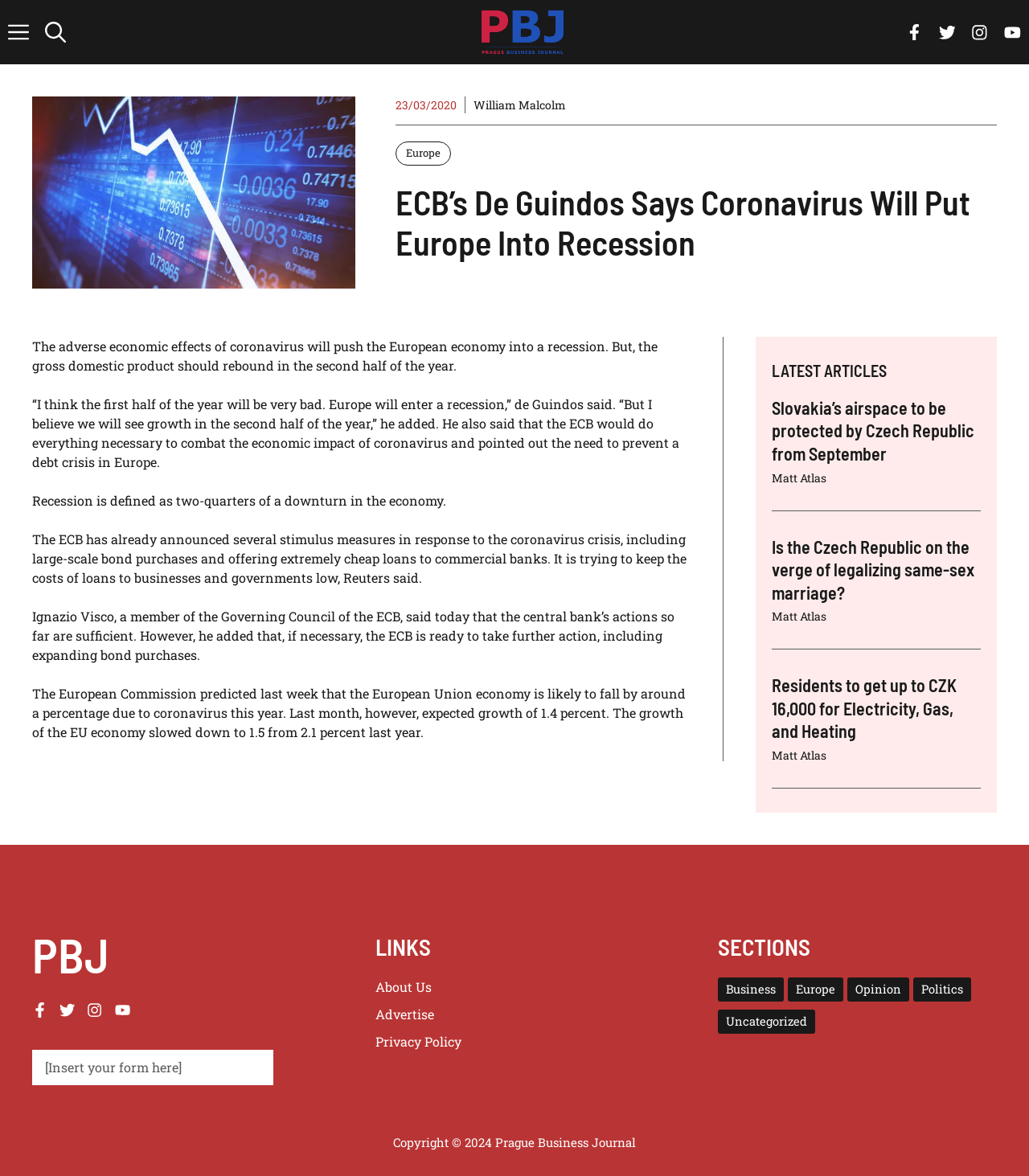Explain the features and main sections of the webpage comprehensively.

The webpage is an article from the Prague Business Journal, with the title "ECB's De Guindos Says Coronavirus Will Put Europe Into Recession". At the top of the page, there is a navigation bar with links to the journal's homepage, a search button, and an off-canvas panel button. Below the navigation bar, there is a main content area that takes up most of the page.

In the main content area, there is a figure, likely an image, at the top left corner. Below the figure, there is a time stamp indicating the article's publication date, "23/03/2020". Next to the time stamp, there is a link to the author, "William Malcolm". There is also a link to the topic "Europe" above the article's title.

The article's title is a heading that spans across the page, followed by a brief summary of the article's content. The article itself is divided into several paragraphs, with quotes from ECB's De Guindos and explanations of the economic impact of the coronavirus.

Below the article, there is a section titled "LATEST ARTICLES" with three links to other articles, each with a heading and a link to the author. The articles are titled "Slovakia’s airspace to be protected by Czech Republic from September", "Is the Czech Republic on the verge of legalizing same-sex marriage?", and "Residents to get up to CZK 16,000 for Electricity, Gas, and Heating".

At the bottom of the page, there are several sections, including a content information section with links to the journal's social media pages, a section titled "PBJ" with links to the journal's about page, advertise page, and privacy policy, and a section titled "SECTIONS" with links to different categories of articles, such as business, Europe, opinion, politics, and uncategorized. Finally, there is a copyright notice at the very bottom of the page.